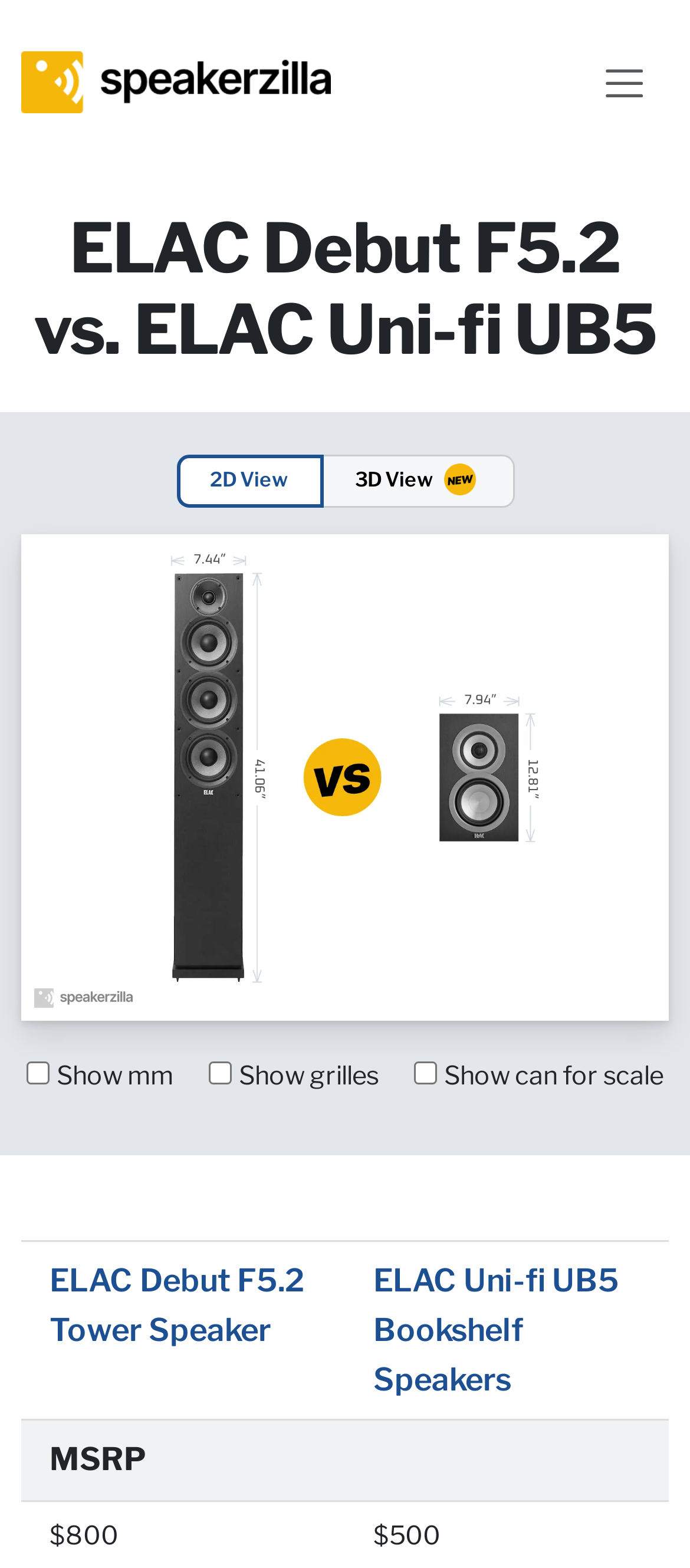Can you find the bounding box coordinates for the element to click on to achieve the instruction: "Toggle navigation"?

[0.84, 0.033, 0.969, 0.072]